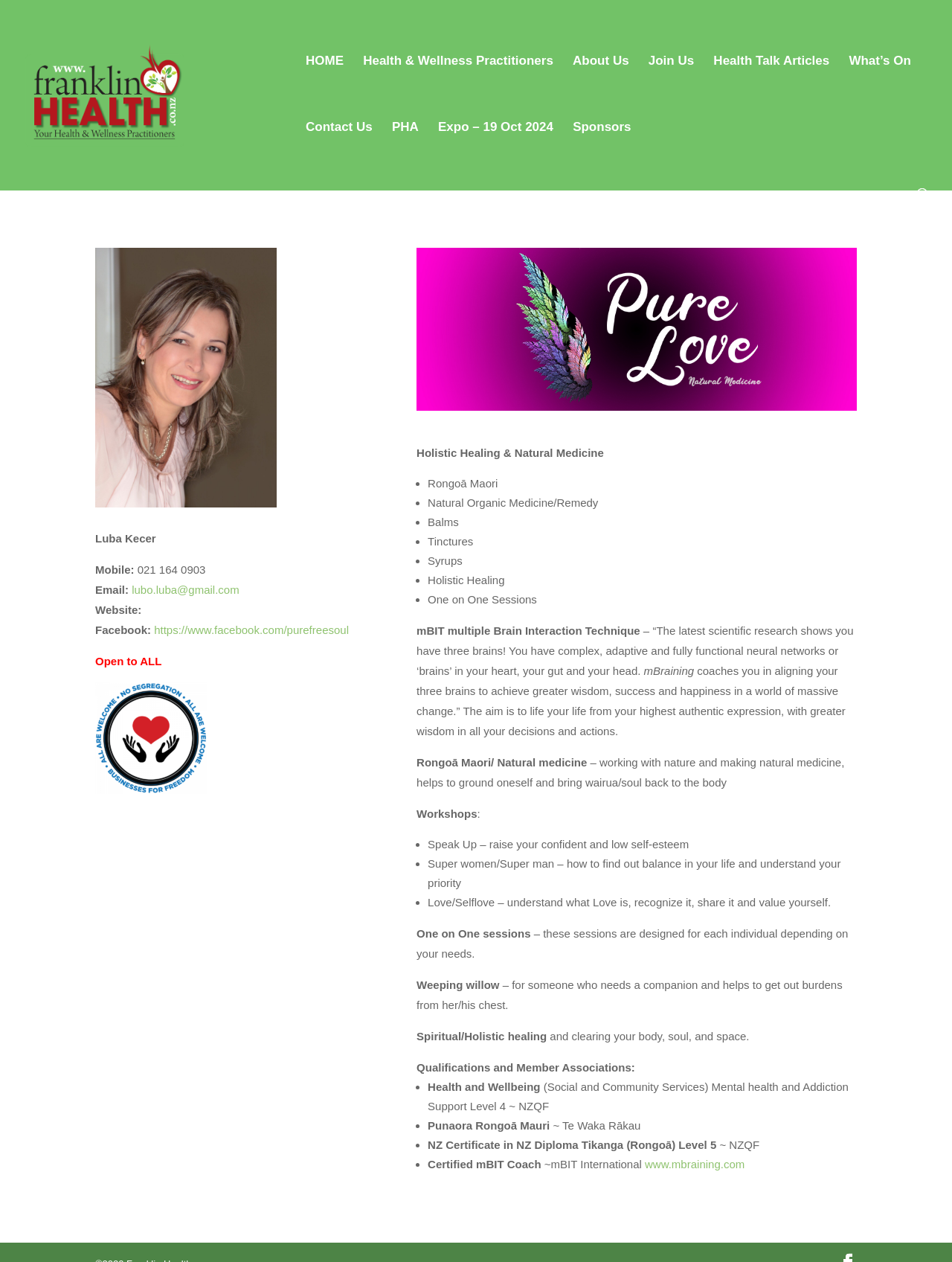Locate the bounding box coordinates of the element I should click to achieve the following instruction: "Click on the 'HOME' link".

[0.321, 0.044, 0.361, 0.097]